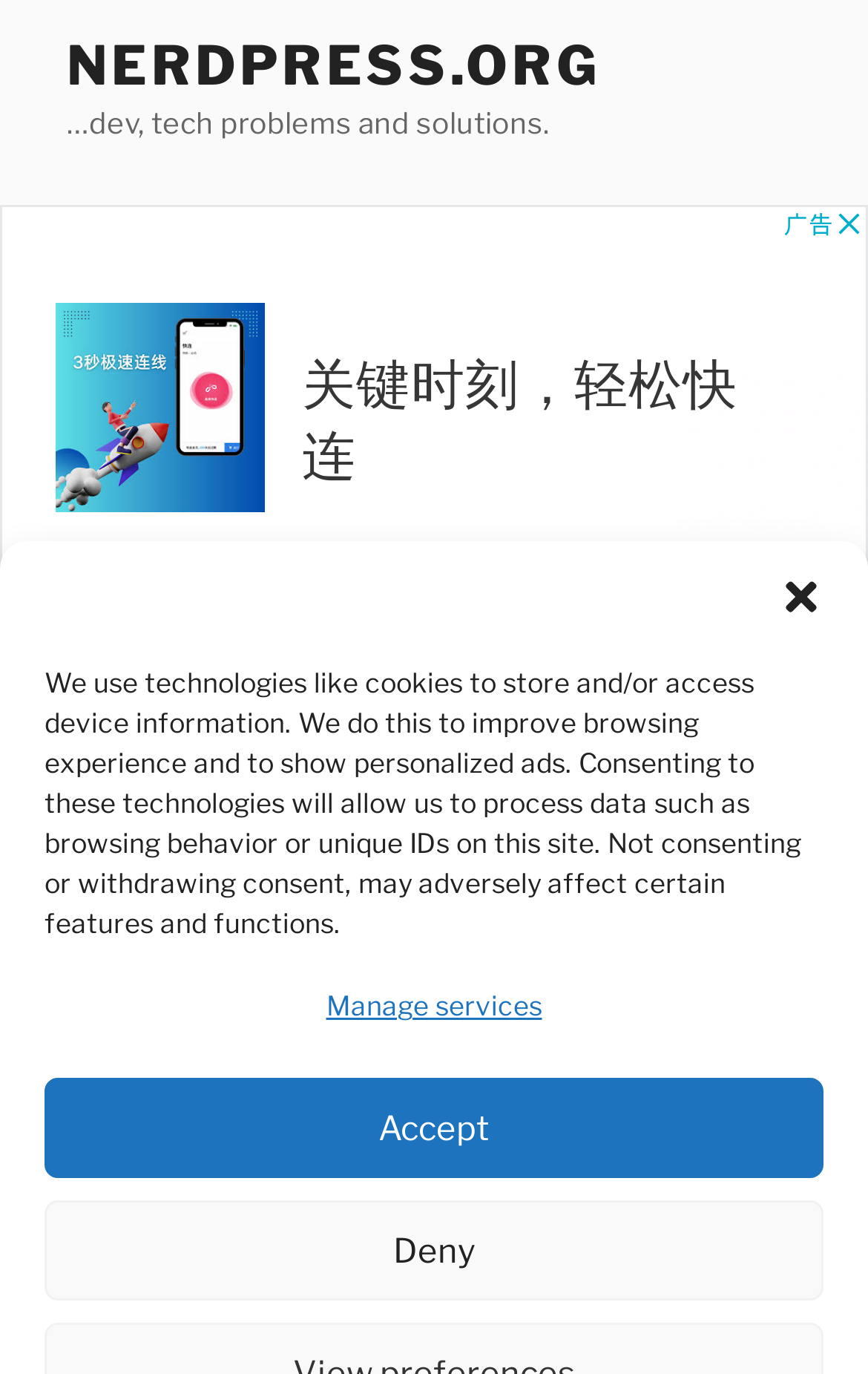Look at the image and give a detailed response to the following question: What is the website's name?

I found the website's name by looking at the top section of the webpage, which typically contains the website's branding and name. The link 'NERDPRESS.ORG' is prominent and indicates that it is the website's name.